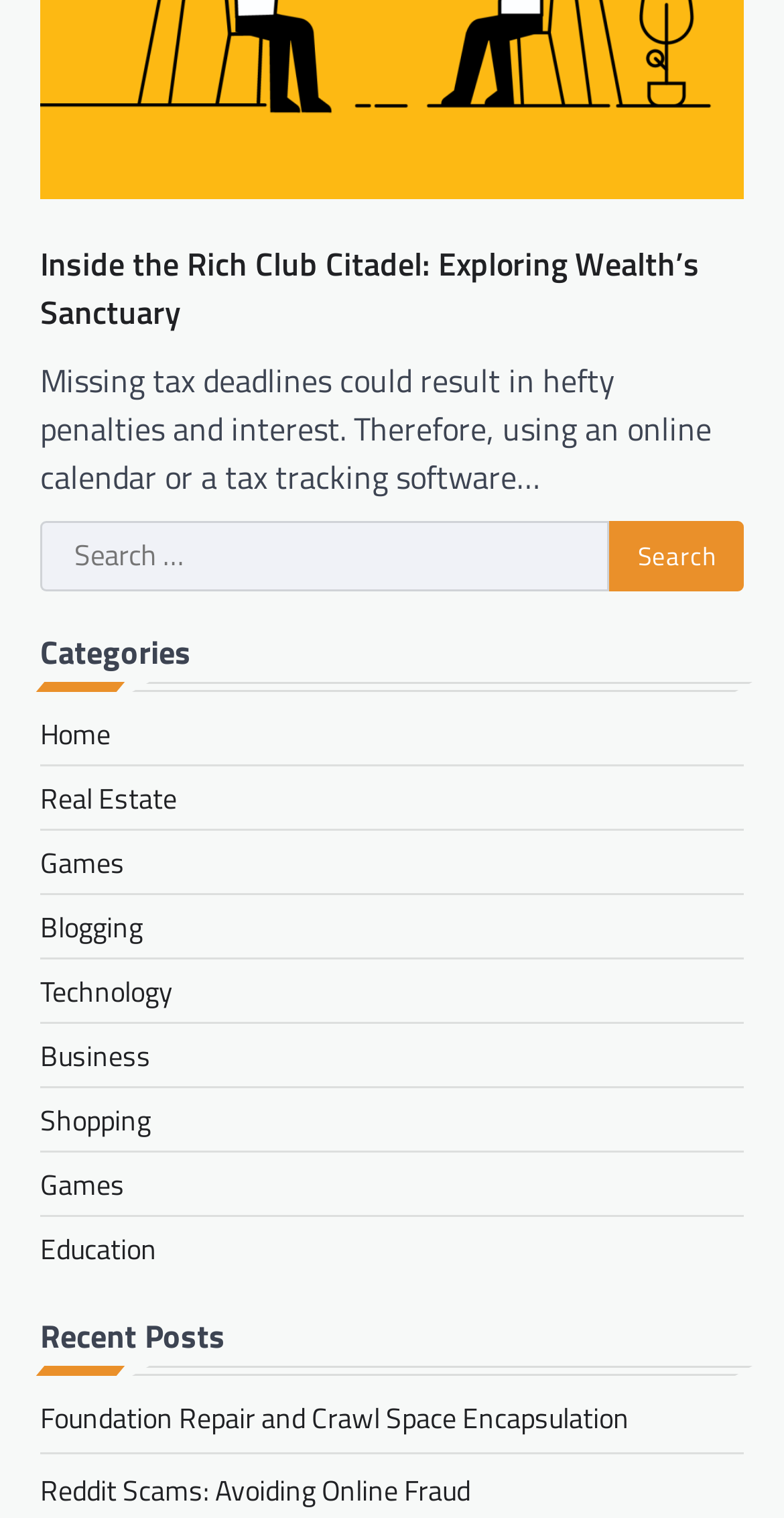Find the bounding box coordinates of the element you need to click on to perform this action: 'Click on the 'Home' category'. The coordinates should be represented by four float values between 0 and 1, in the format [left, top, right, bottom].

[0.051, 0.469, 0.141, 0.497]